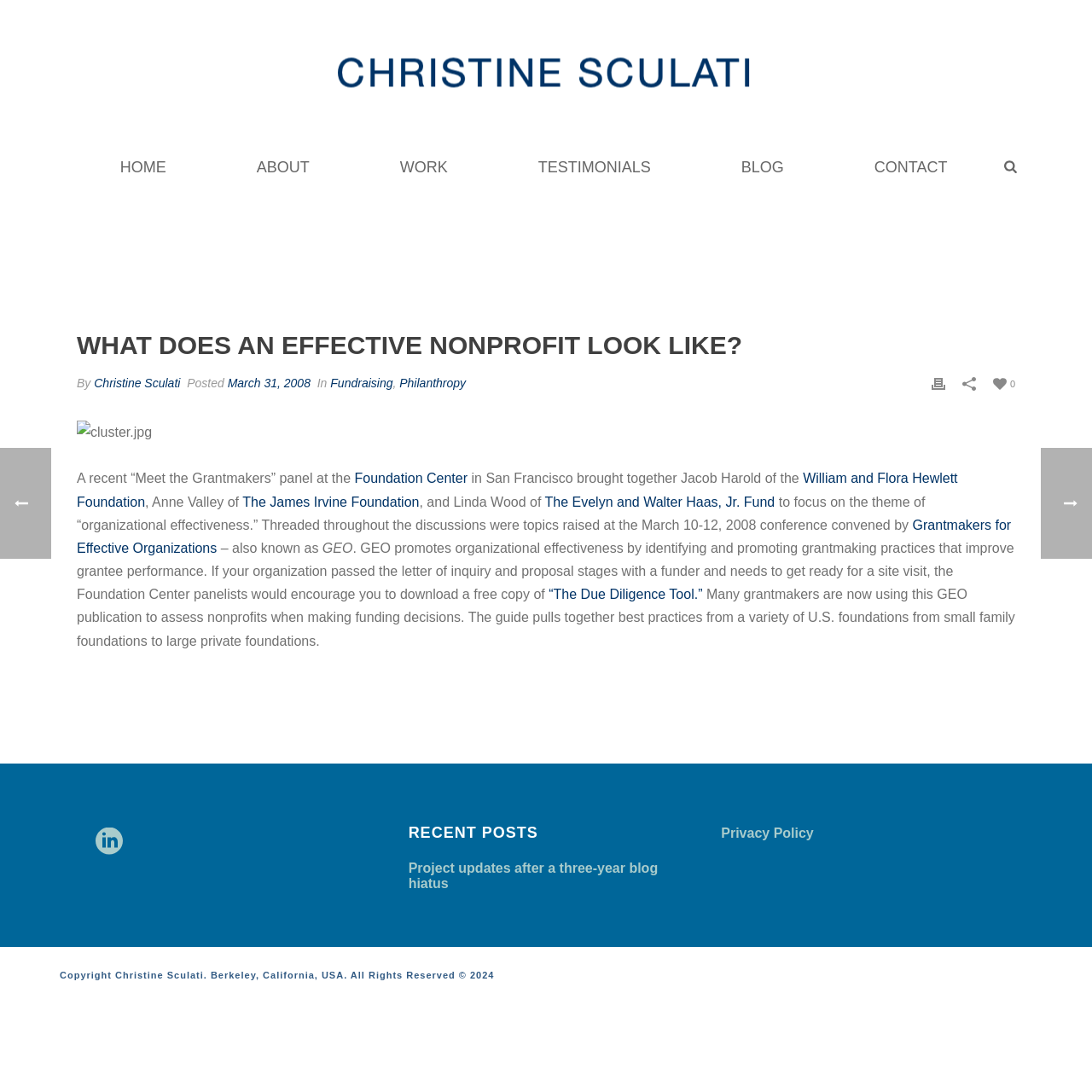Determine the bounding box coordinates of the UI element that matches the following description: "March 31, 2008". The coordinates should be four float numbers between 0 and 1 in the format [left, top, right, bottom].

[0.208, 0.345, 0.284, 0.357]